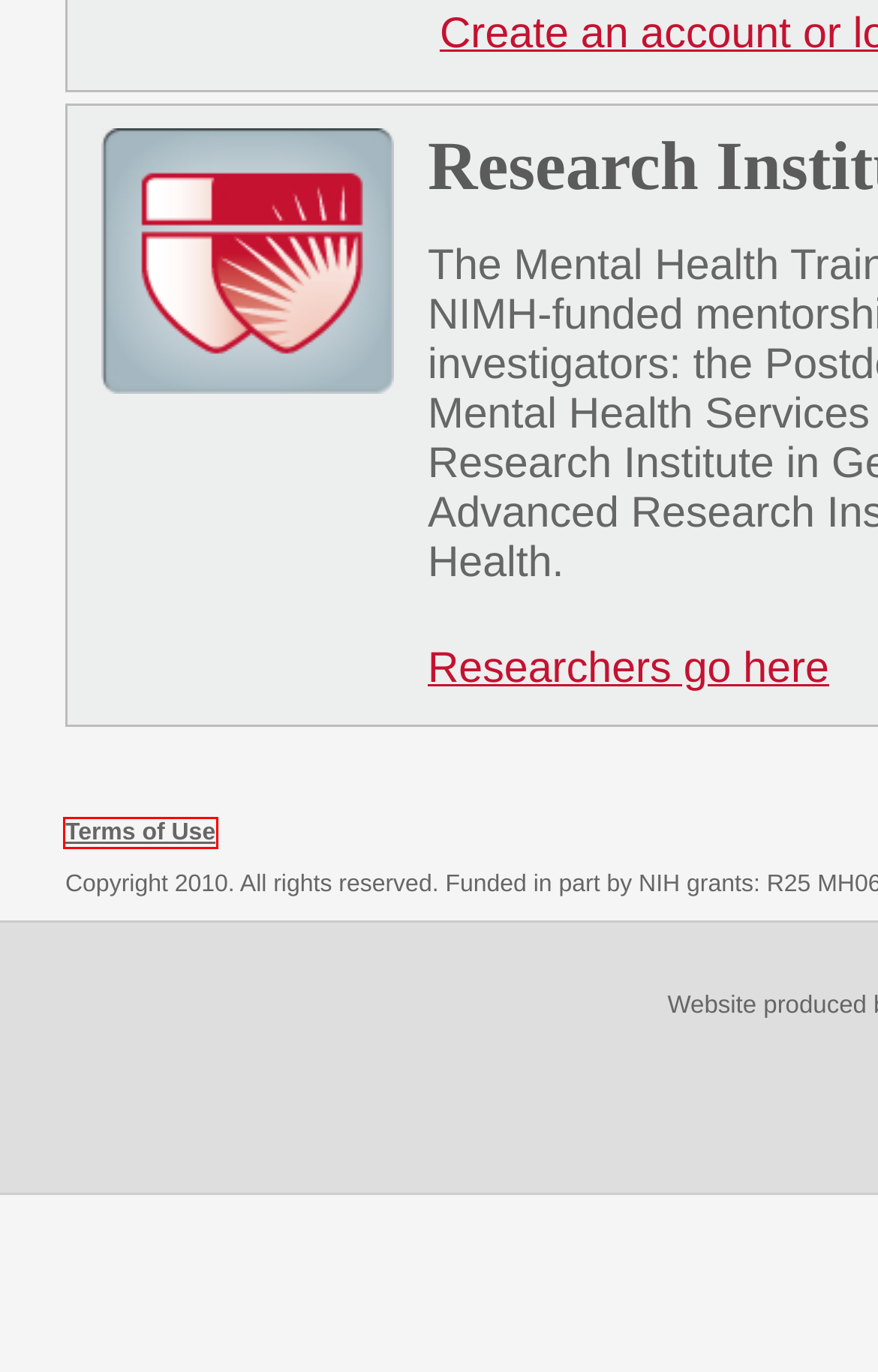You see a screenshot of a webpage with a red bounding box surrounding an element. Pick the webpage description that most accurately represents the new webpage after interacting with the element in the red bounding box. The options are:
A. Mental Health Training Network | About Us
B. Mental Health Training Network | Login
C. 3cisd – 3C Institute
D. Mental Health Training Network | Terms of Use
E. Terms of Use – 3cisd
F. Mental Health and Aging Research Network | A Community to Support Career Development
G. Mental Health Training Network | Contact Us
H. Privacy Policy – 3cisd

D